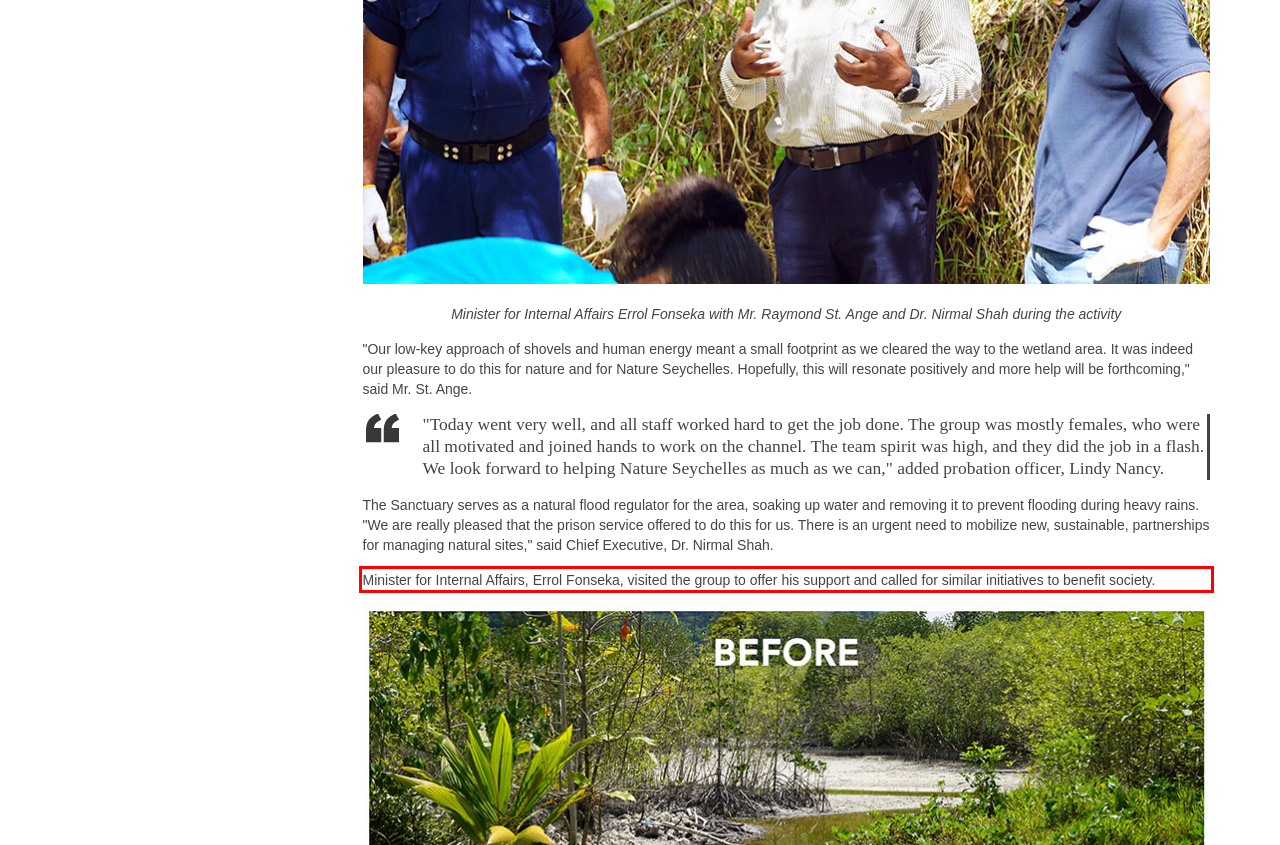The screenshot you have been given contains a UI element surrounded by a red rectangle. Use OCR to read and extract the text inside this red rectangle.

Minister for Internal Affairs, Errol Fonseka, visited the group to offer his support and called for similar initiatives to benefit society.